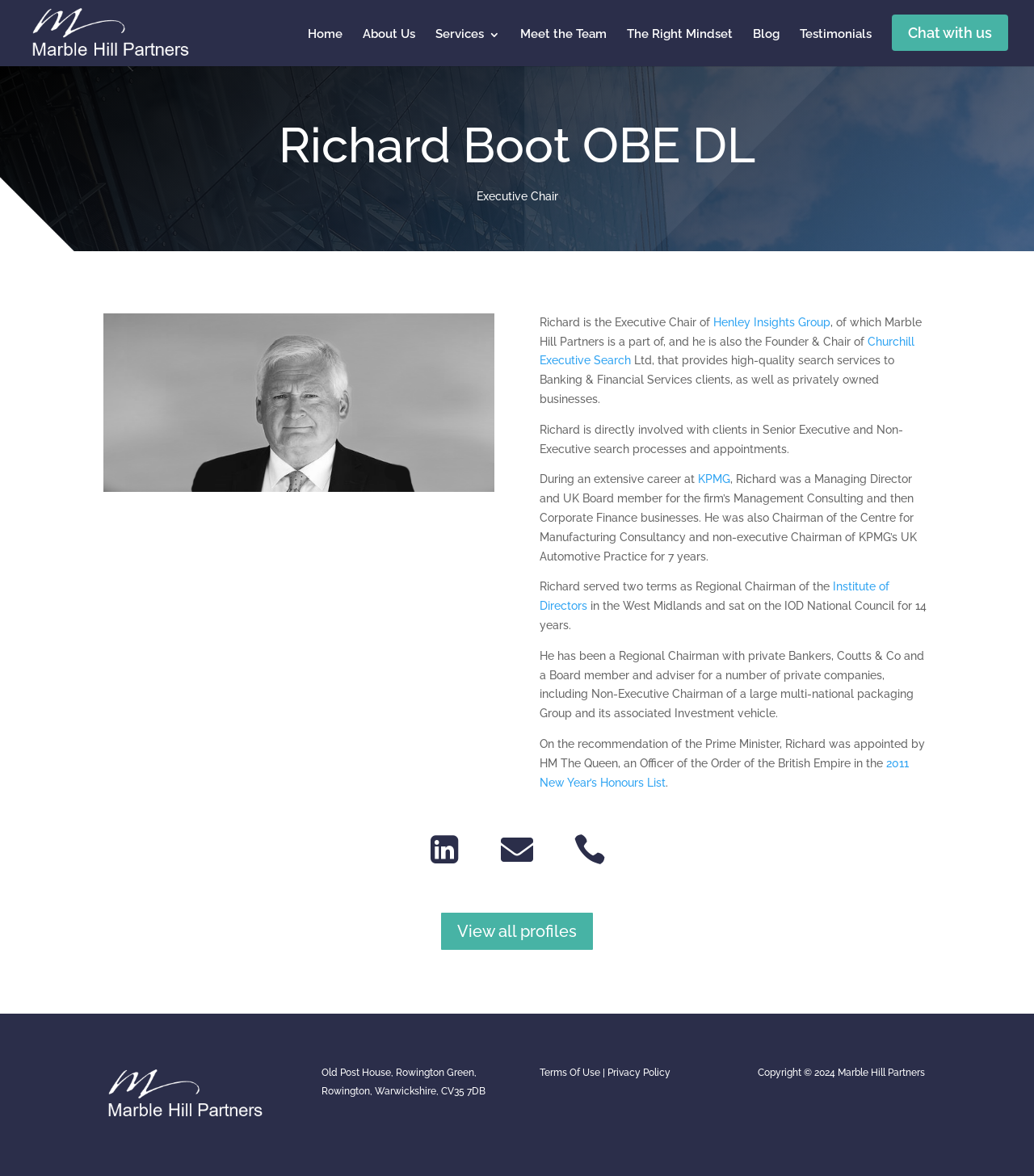Find the bounding box coordinates of the clickable area required to complete the following action: "Read the blog".

[0.728, 0.014, 0.754, 0.056]